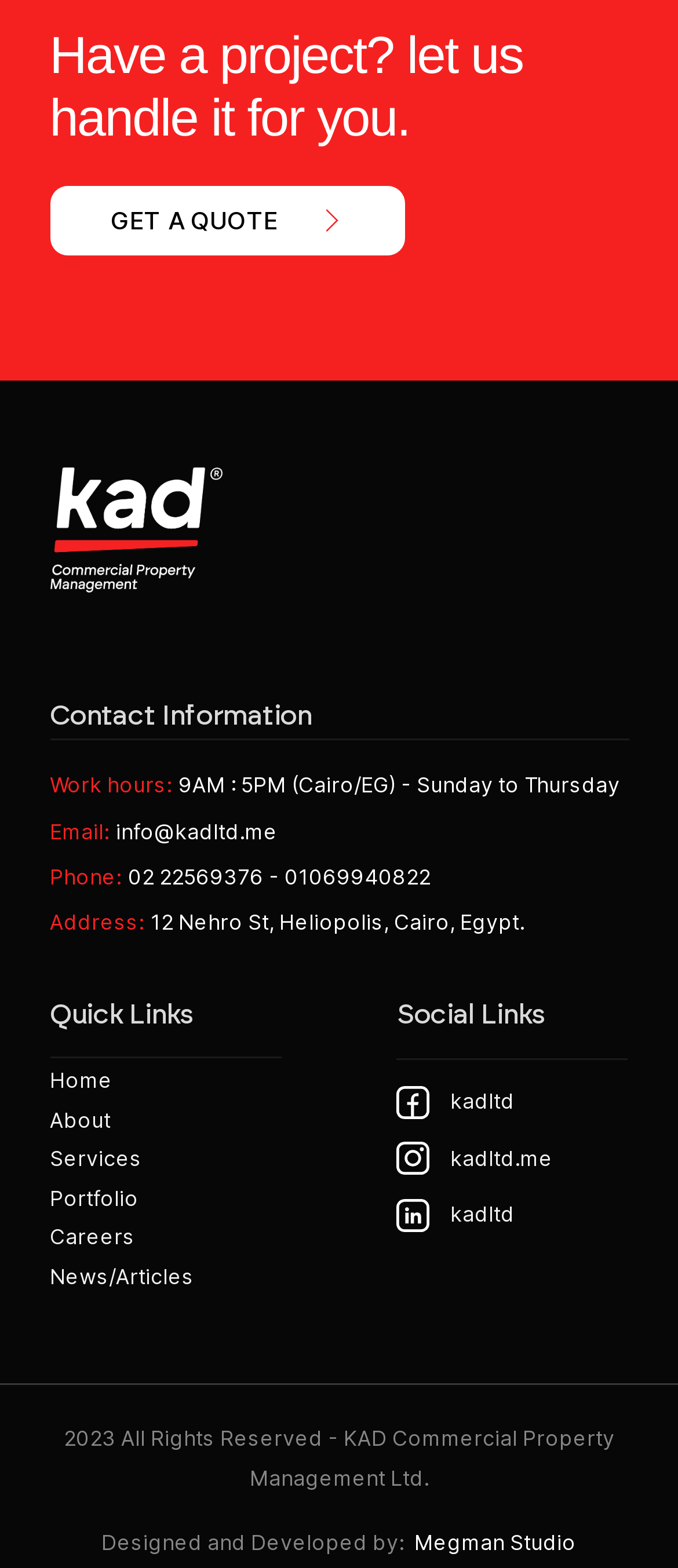Please identify the bounding box coordinates of the area that needs to be clicked to follow this instruction: "Follow on social media".

[0.585, 0.691, 0.927, 0.715]